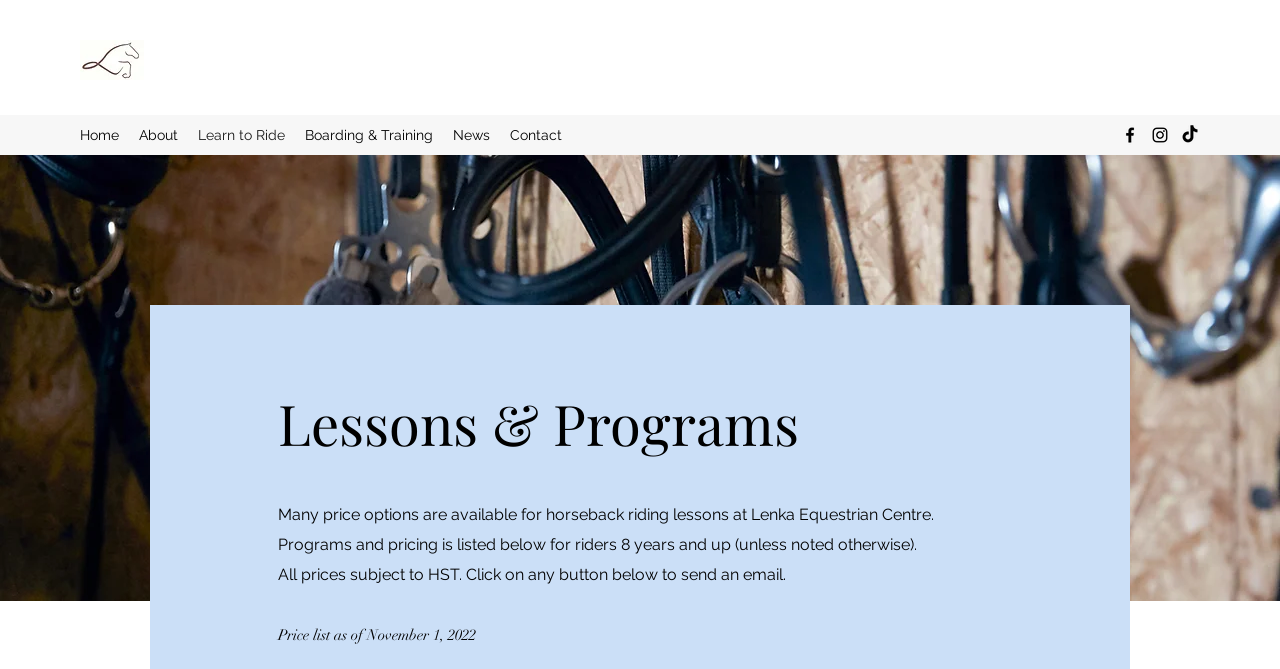Bounding box coordinates are specified in the format (top-left x, top-left y, bottom-right x, bottom-right y). All values are floating point numbers bounded between 0 and 1. Please provide the bounding box coordinate of the region this sentence describes: Boarding & Training

[0.23, 0.179, 0.346, 0.224]